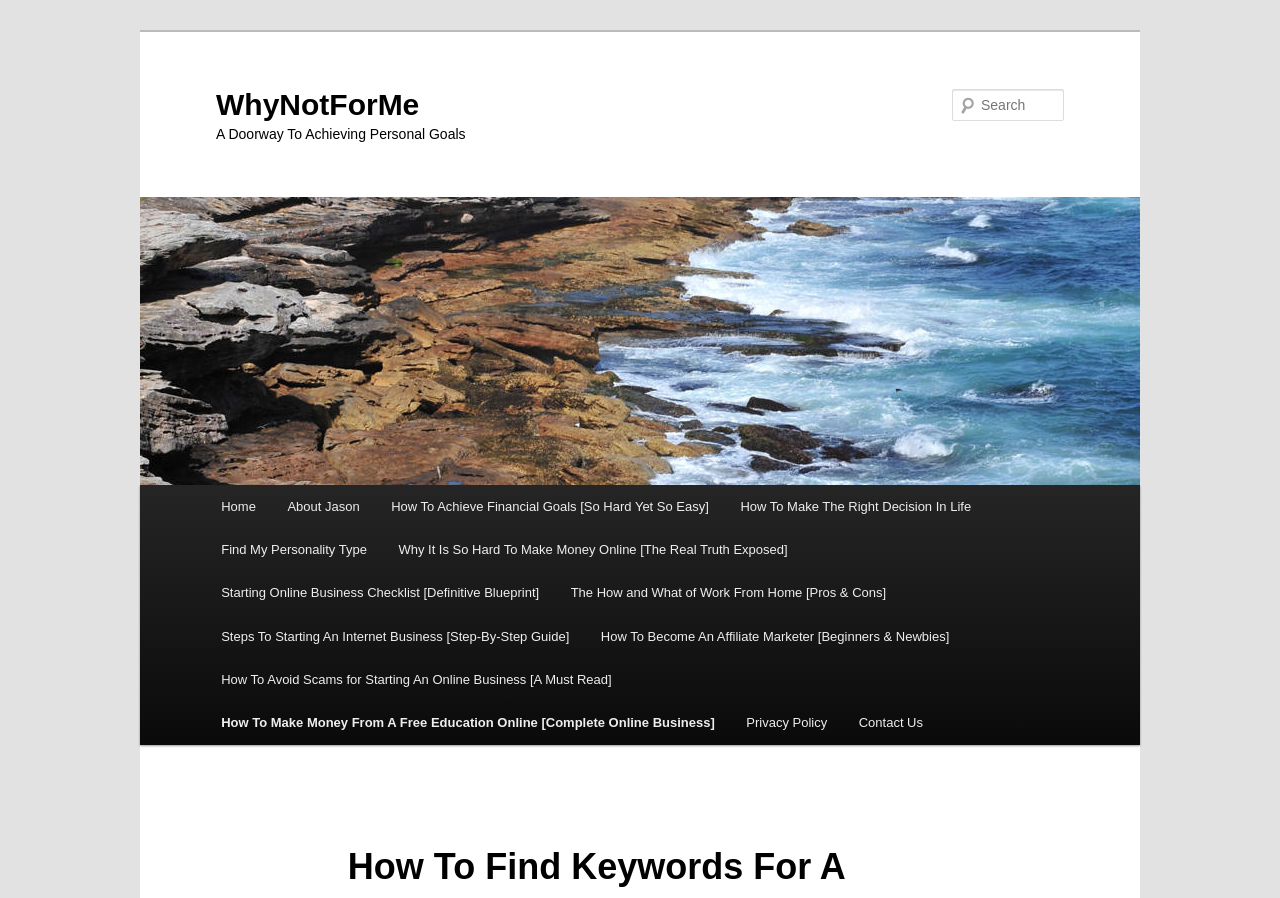Kindly provide the bounding box coordinates of the section you need to click on to fulfill the given instruction: "read about achieving financial goals".

[0.293, 0.54, 0.566, 0.588]